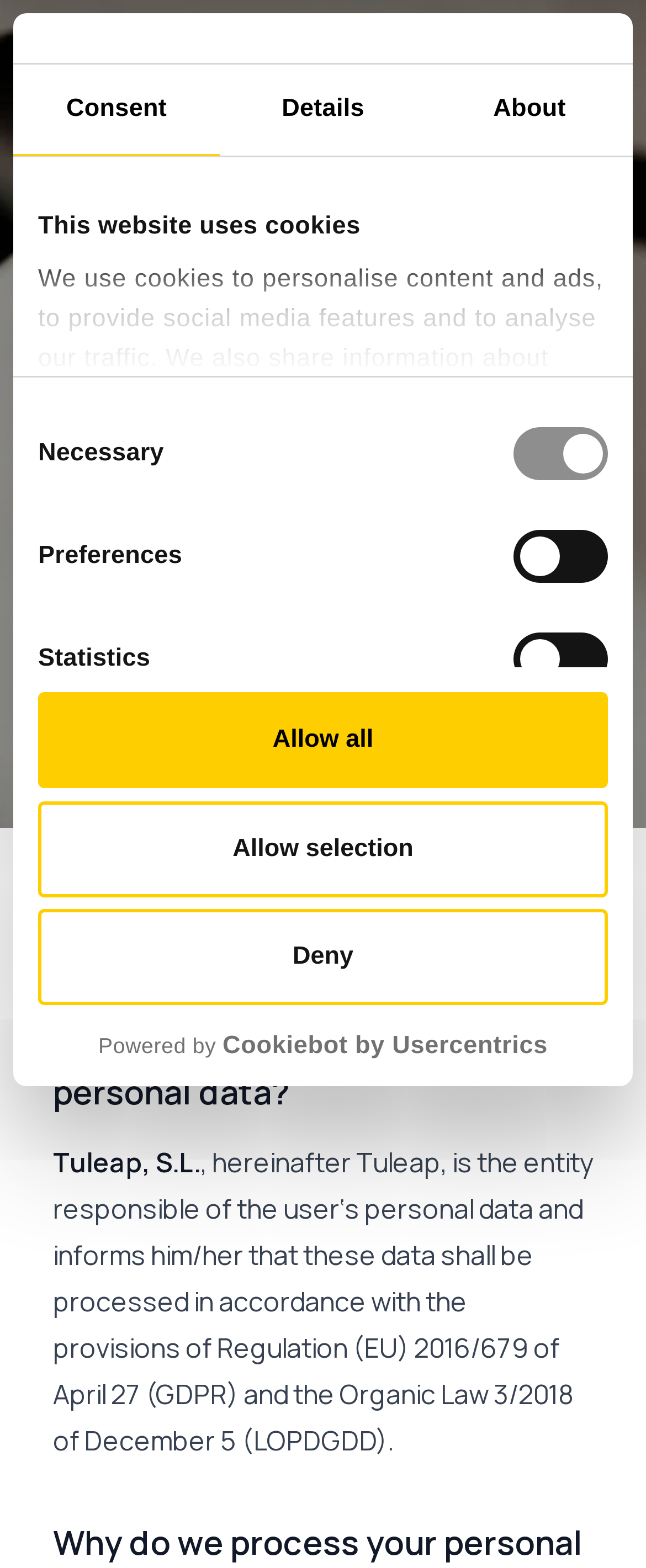What is the purpose of using cookies on this website?
Using the visual information from the image, give a one-word or short-phrase answer.

Personalise content and ads